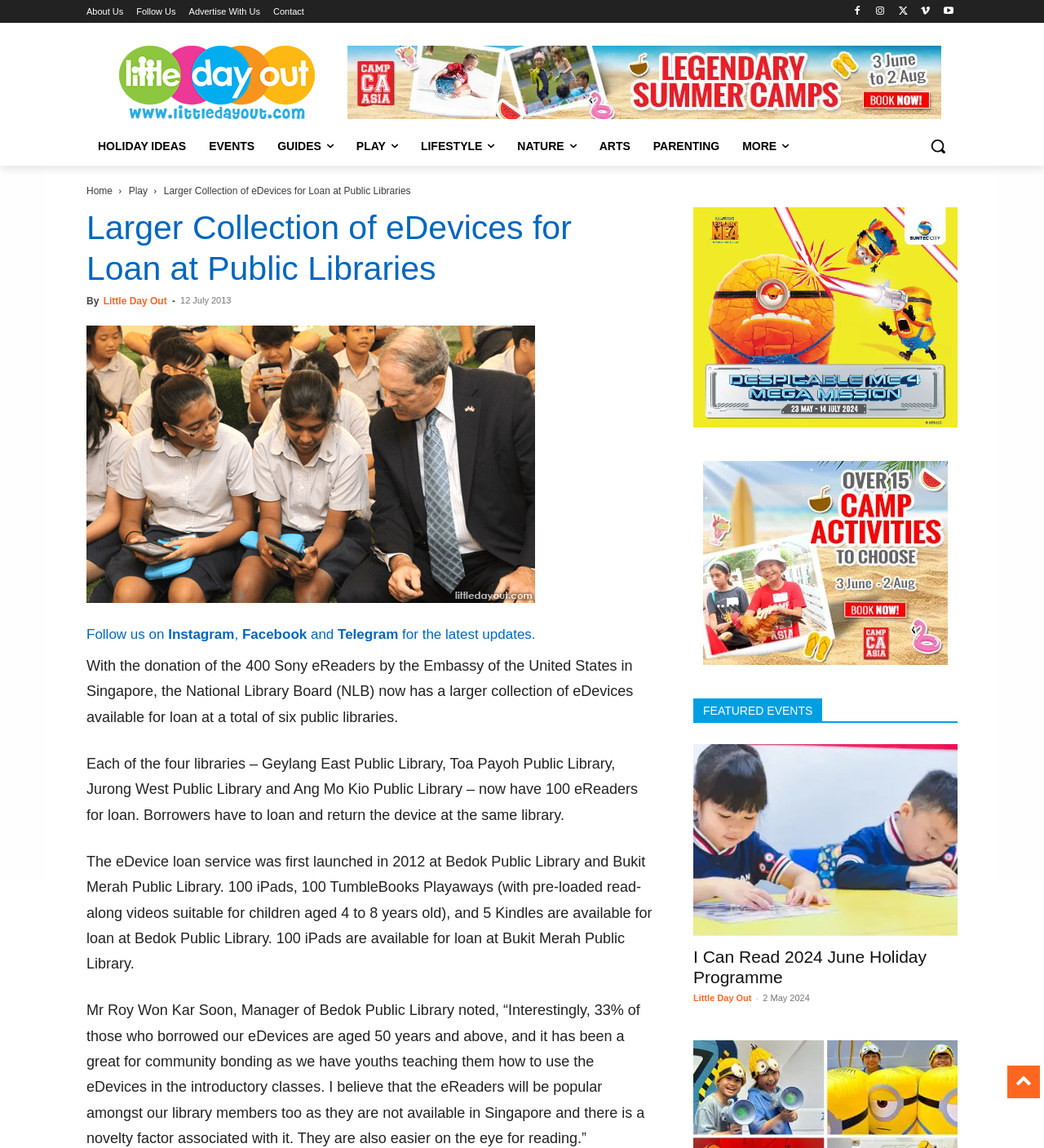Pinpoint the bounding box coordinates for the area that should be clicked to perform the following instruction: "Follow Little Day Out on Instagram".

[0.161, 0.546, 0.225, 0.559]